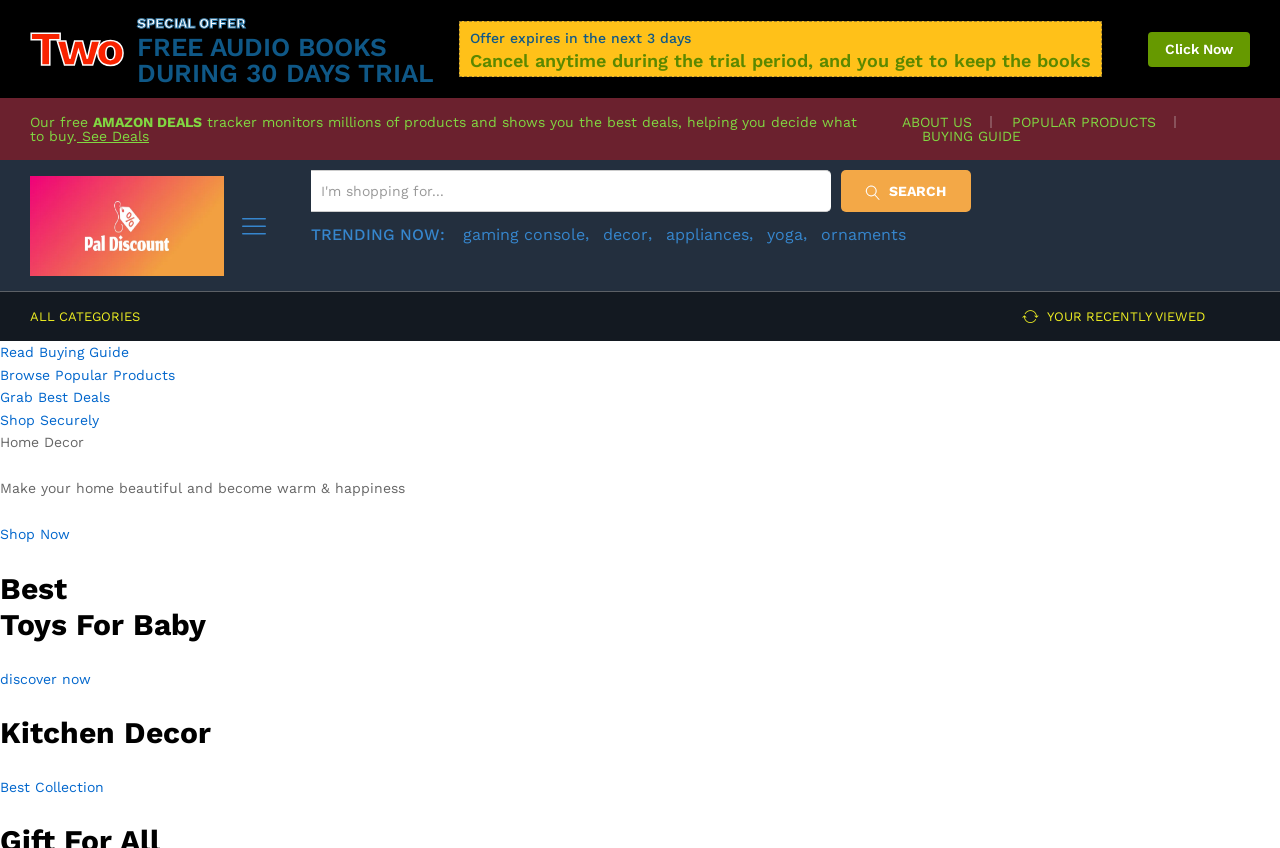Kindly determine the bounding box coordinates for the clickable area to achieve the given instruction: "View Amazon Deals".

[0.06, 0.151, 0.116, 0.17]